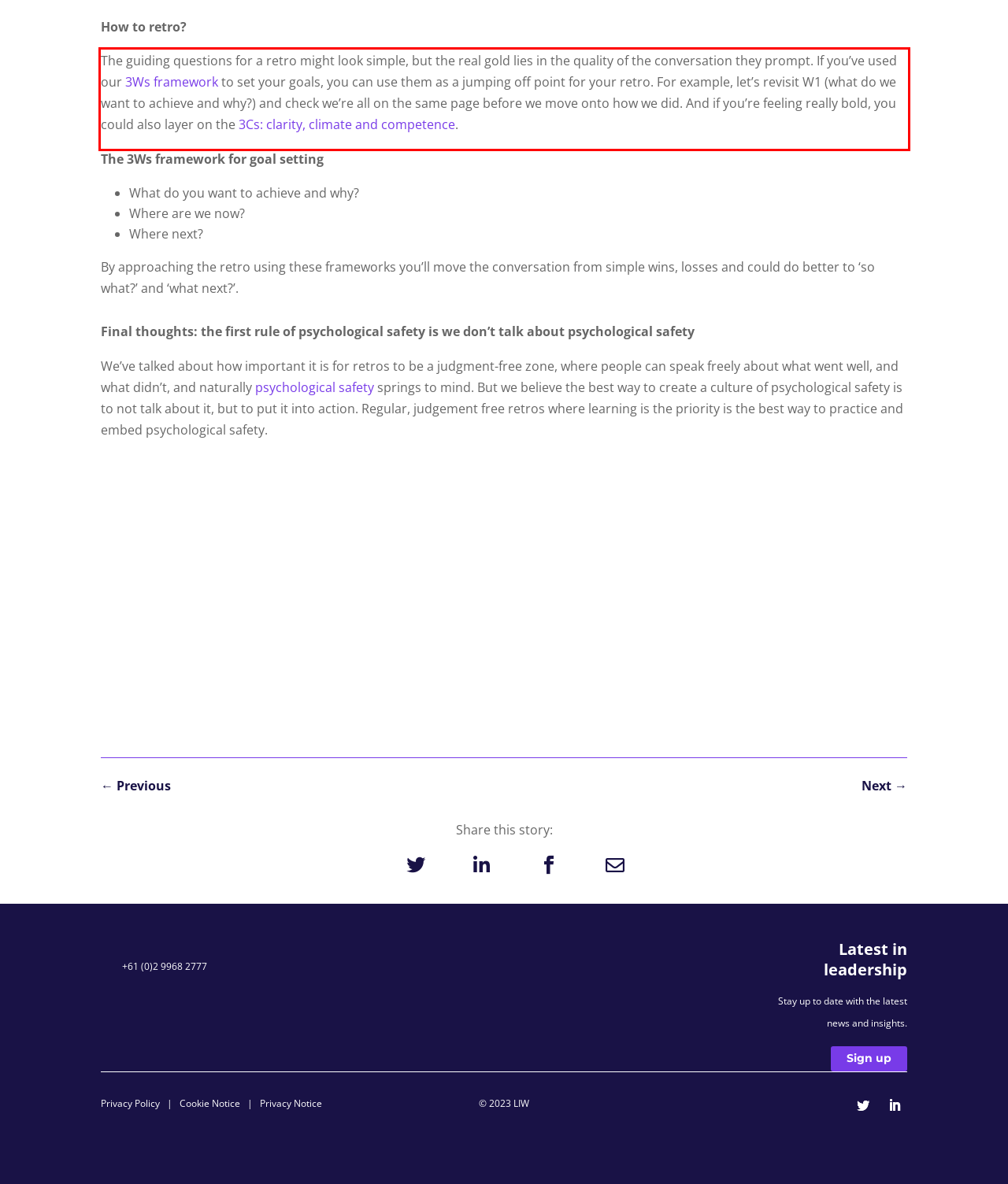Given a screenshot of a webpage, locate the red bounding box and extract the text it encloses.

The guiding questions for a retro might look simple, but the real gold lies in the quality of the conversation they prompt. If you’ve used our 3Ws framework to set your goals, you can use them as a jumping off point for your retro. For example, let’s revisit W1 (what do we want to achieve and why?) and check we’re all on the same page before we move onto how we did. And if you’re feeling really bold, you could also layer on the 3Cs: clarity, climate and competence.